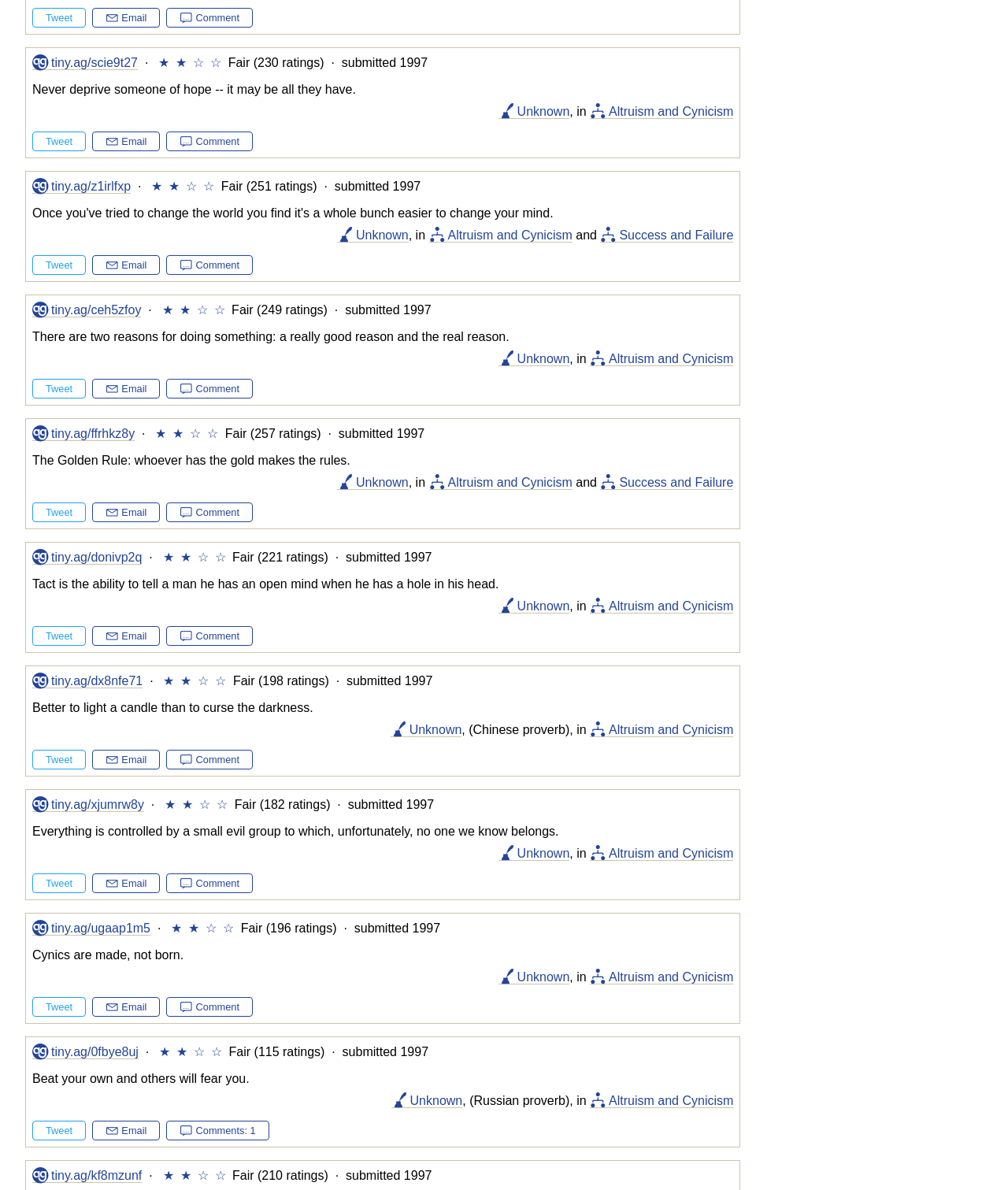Determine the bounding box coordinates of the clickable area required to perform the following instruction: "Email". The coordinates should be represented as four float numbers between 0 and 1: [left, top, right, bottom].

[0.092, 0.006, 0.159, 0.023]